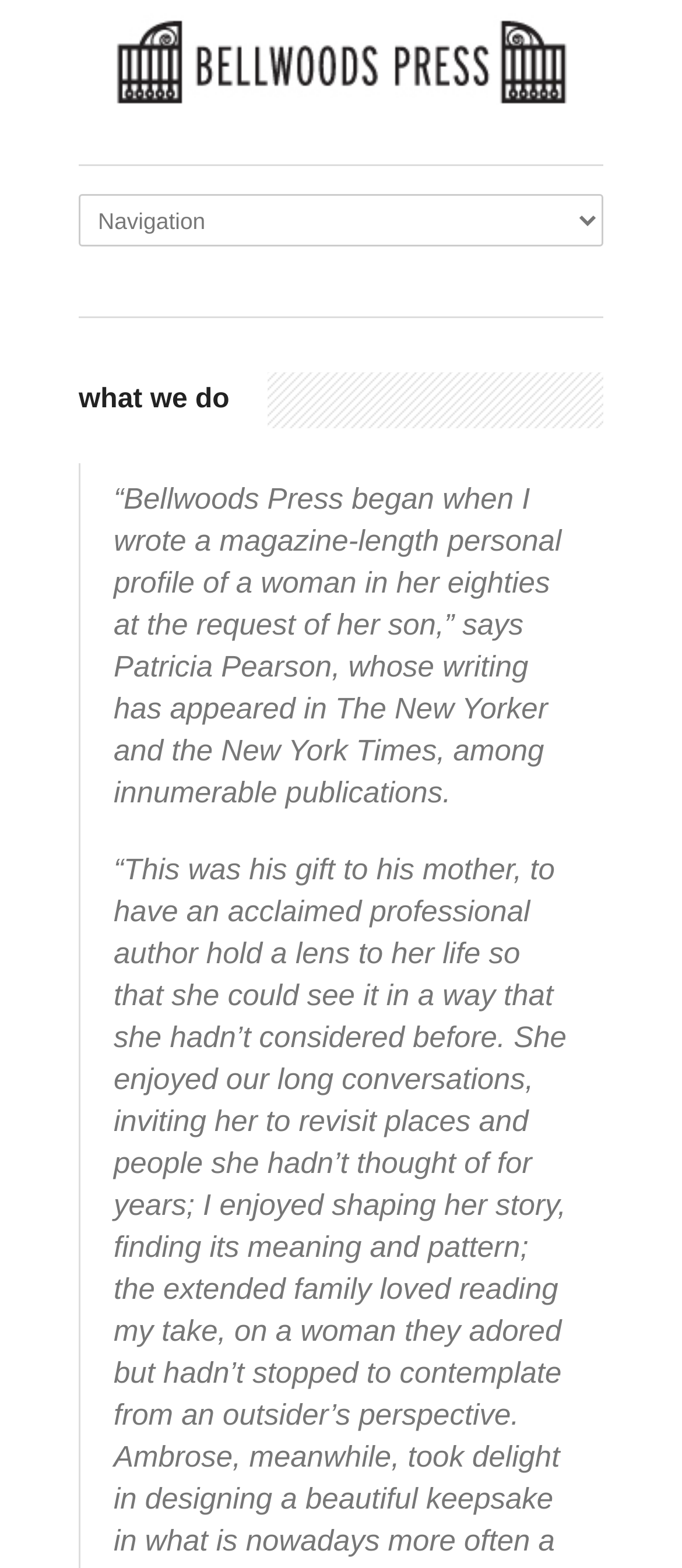Explain the webpage's layout and main content in detail.

The webpage is about Bellwoods Press, a company that crafts privately-commissioned commemorative books and memoirs. At the top left of the page, there is a link to the website "bellwoodspress.com" with a corresponding image. Below this, there is a horizontal separator line. 

To the right of the separator line, there is a combobox. Below the combobox, there is another horizontal separator line. 

The main content of the page starts with a heading "what we do". Below this heading, there is a paragraph of text that describes the background of Bellwoods Press, written by Patricia Pearson, a writer who has been published in notable publications such as The New Yorker and the New York Times.